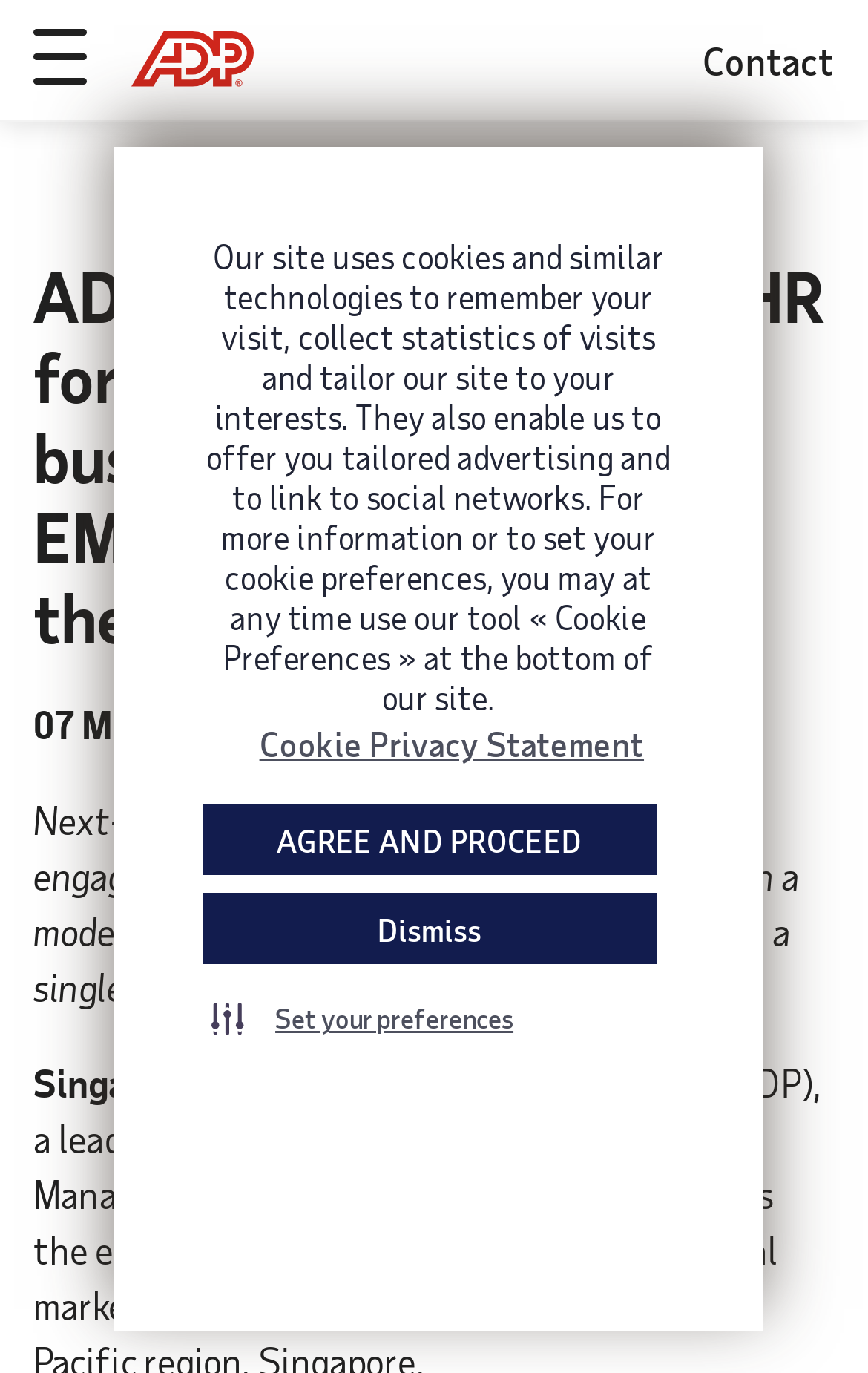Please locate and generate the primary heading on this webpage.

ADP unifies Payroll and HR for growth-focused businesses in APAC and EMEA with the launch of the solution iHCM 2